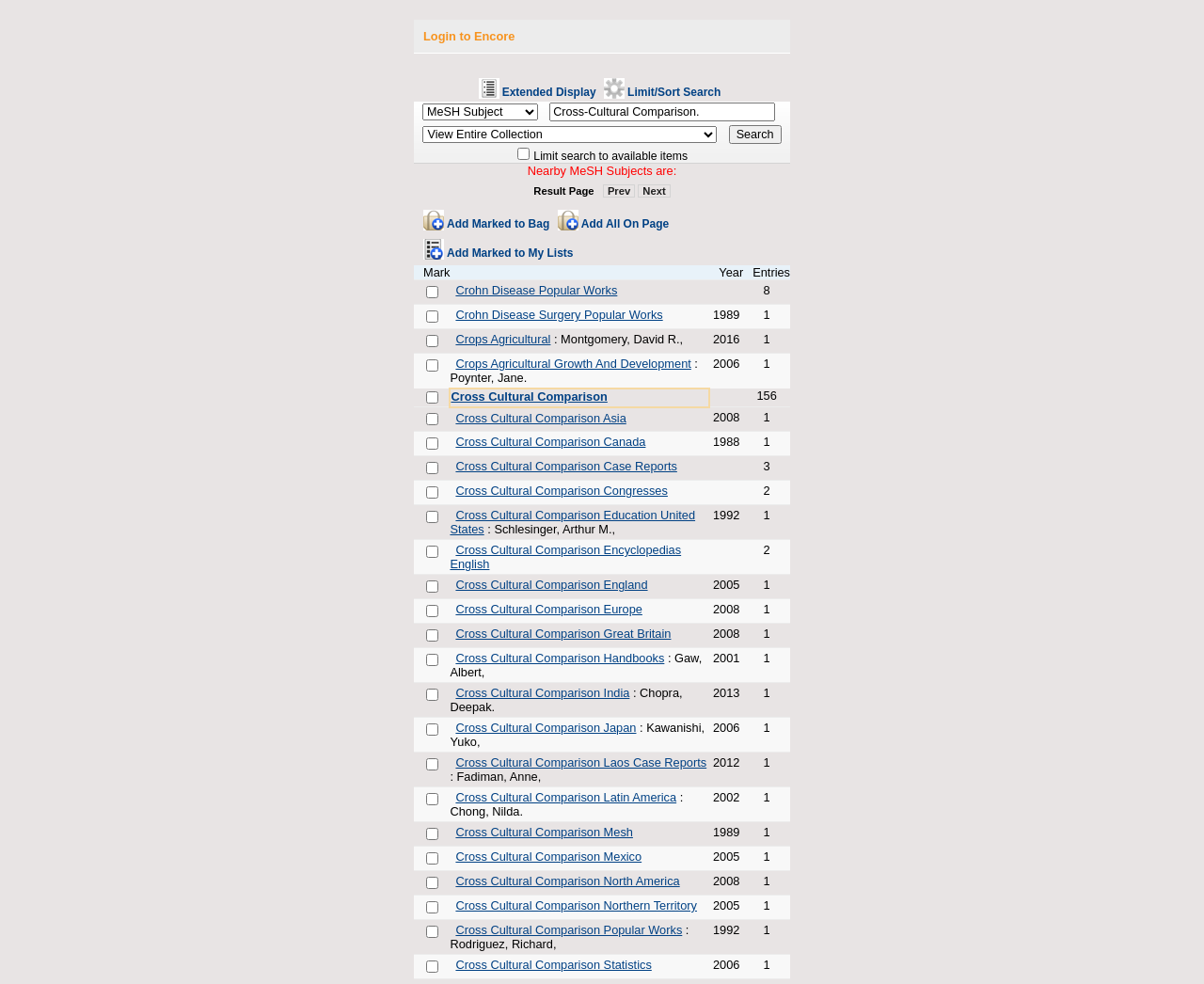What is the purpose of the 'Prev' and 'Next' links?
Answer with a single word or short phrase according to what you see in the image.

navigate results